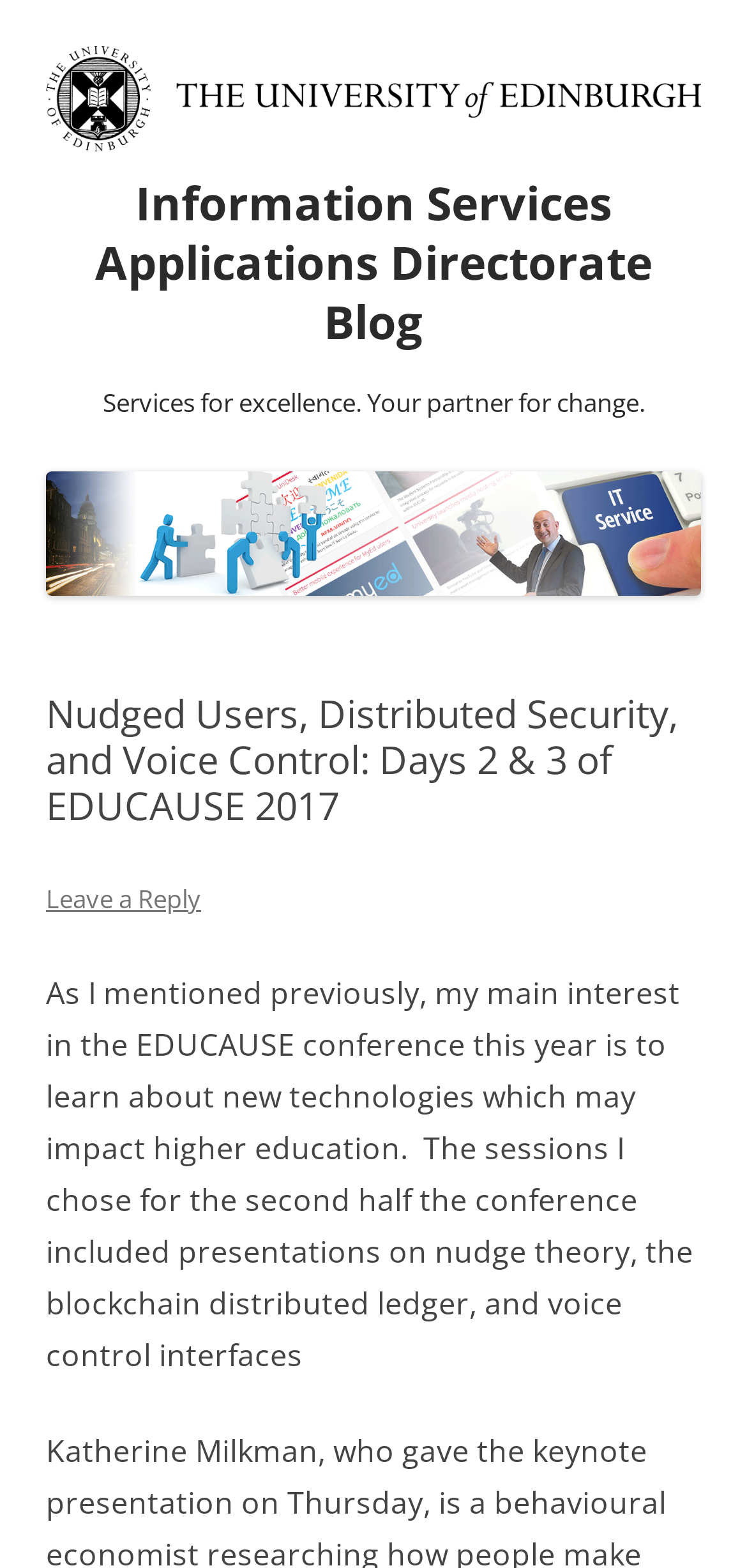Create a detailed summary of all the visual and textual information on the webpage.

The webpage appears to be a blog post from the Information Services Applications Directorate Blog, with the title "Nudged Users, Distributed Security, and Voice Control: Days 2 & 3 of EDUCAUSE 2017". 

At the top left of the page, there is a link to "The University of Edinburgh home" accompanied by an image with the same description. Below this, there is a heading that reads "Information Services Applications Directorate Blog", which is also a link. 

Further down, there is another heading that states "Services for excellence. Your partner for change." followed by another link to "Information Services Applications Directorate Blog" accompanied by an image. 

The main content of the blog post is located in the middle of the page, with a heading that matches the title of the blog post. Below this, there is a paragraph of text that discusses the author's interest in learning about new technologies that may impact higher education, specifically mentioning sessions on nudge theory, blockchain distributed ledger, and voice control interfaces. 

To the right of the main content, there is a link that says "Leave a Reply".